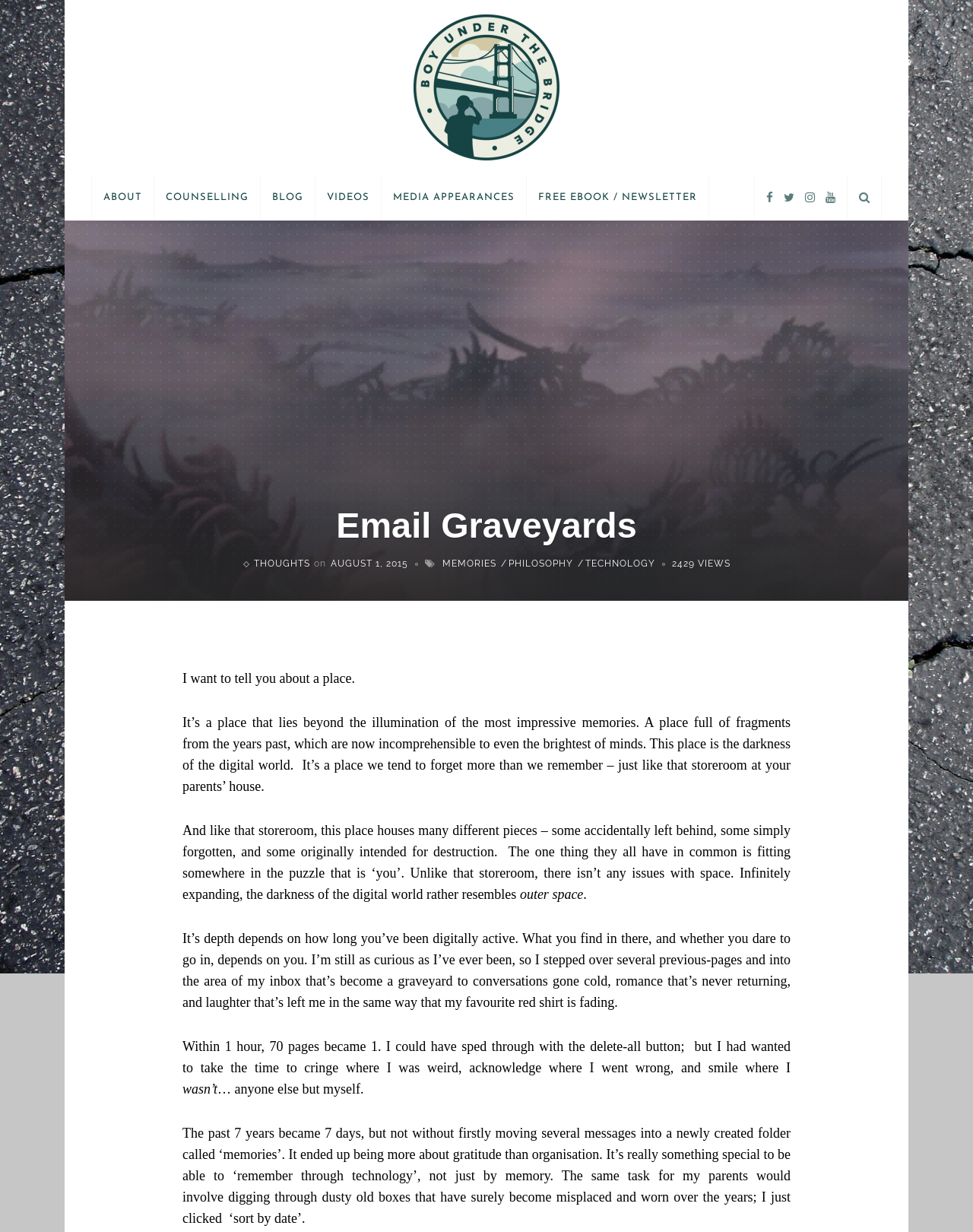Identify the bounding box coordinates of the area that should be clicked in order to complete the given instruction: "Click on the 'ABOUT' link". The bounding box coordinates should be four float numbers between 0 and 1, i.e., [left, top, right, bottom].

[0.094, 0.142, 0.159, 0.179]